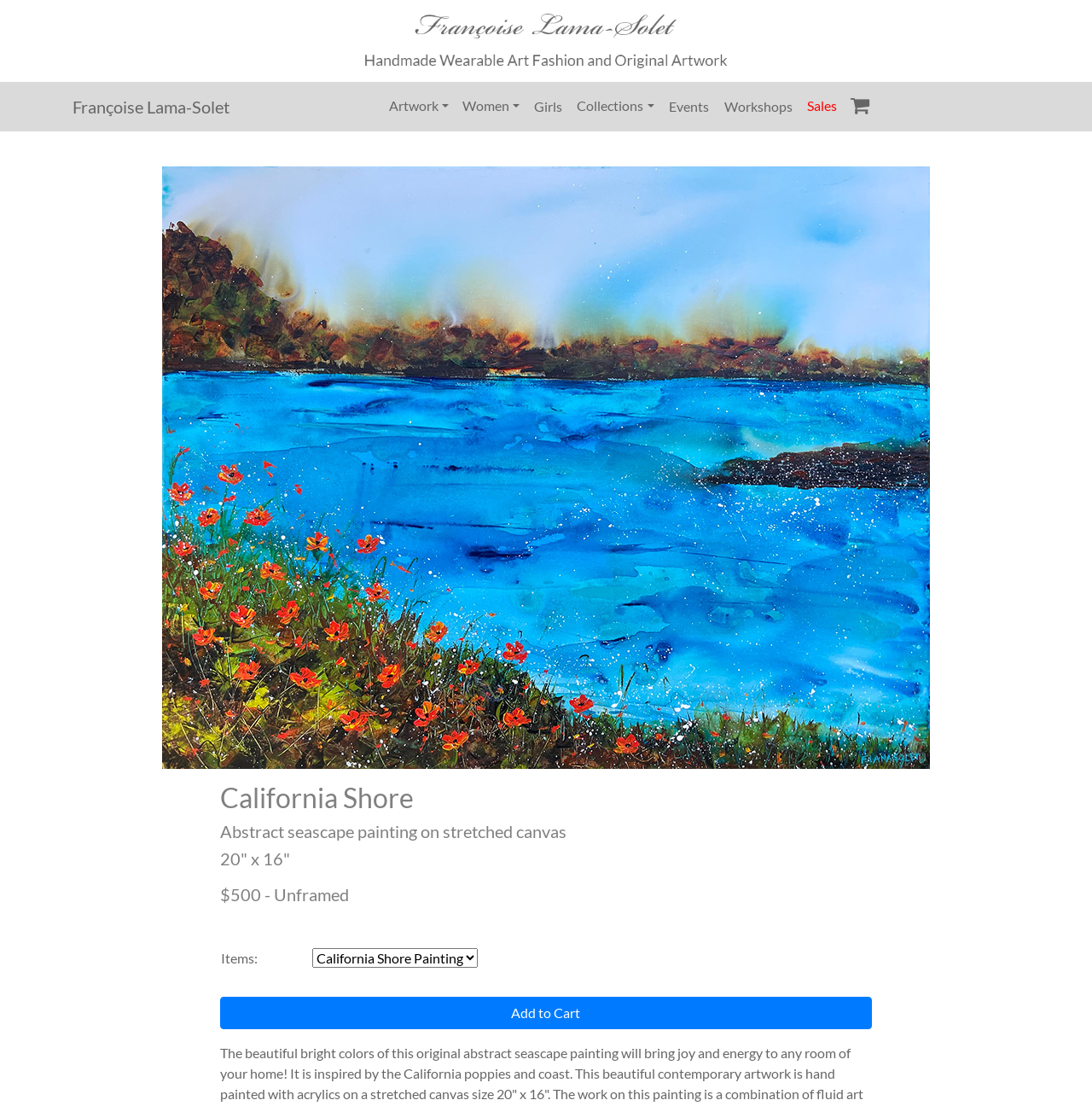What is the name of the artist?
Look at the image and respond to the question as thoroughly as possible.

I found the answer by looking at the top-left corner of the webpage, where there is an image with the text 'Francoise Lama-Solet Fashion Boutique'. This suggests that the artist's name is Françoise Lama-Solet.